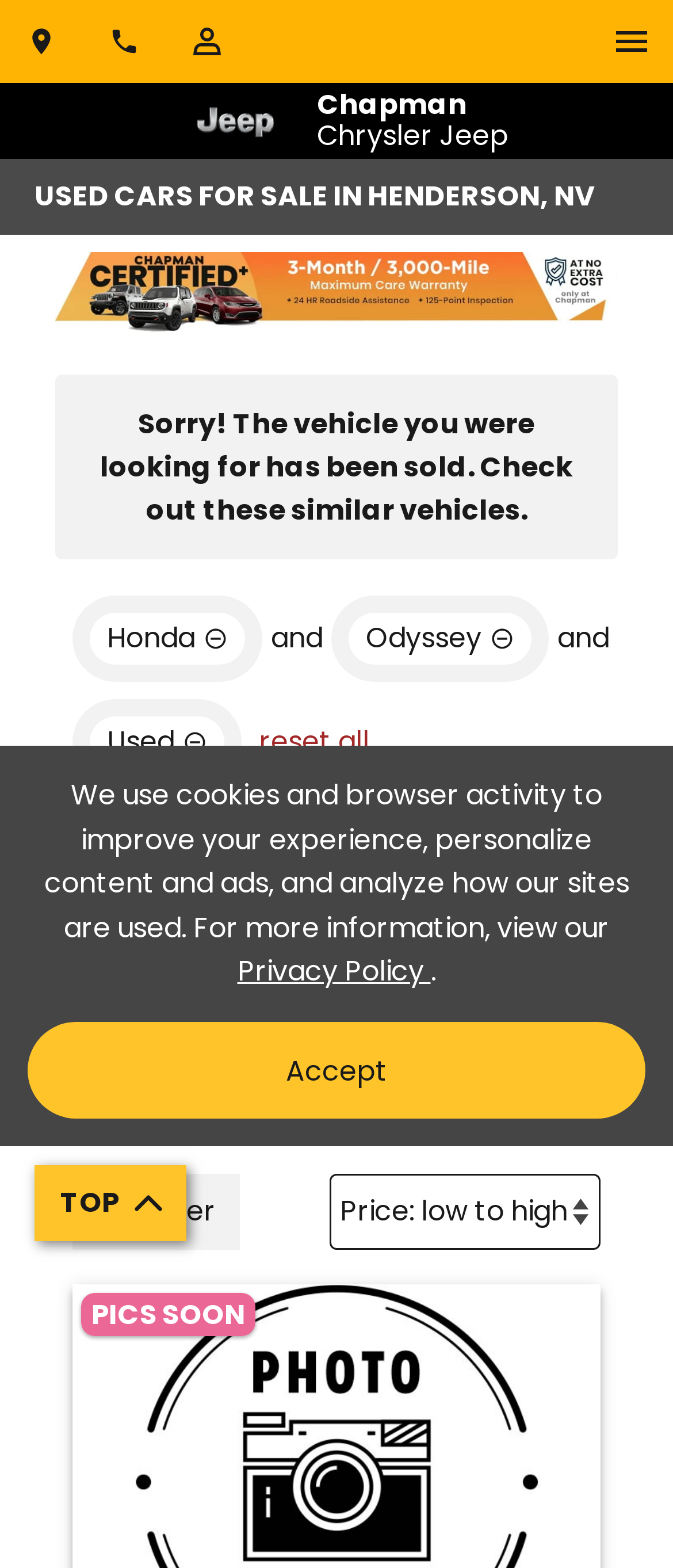What is the warranty offered on used cars?
Please provide a single word or phrase as the answer based on the screenshot.

3-month, 3,000 mile maximum care warranty